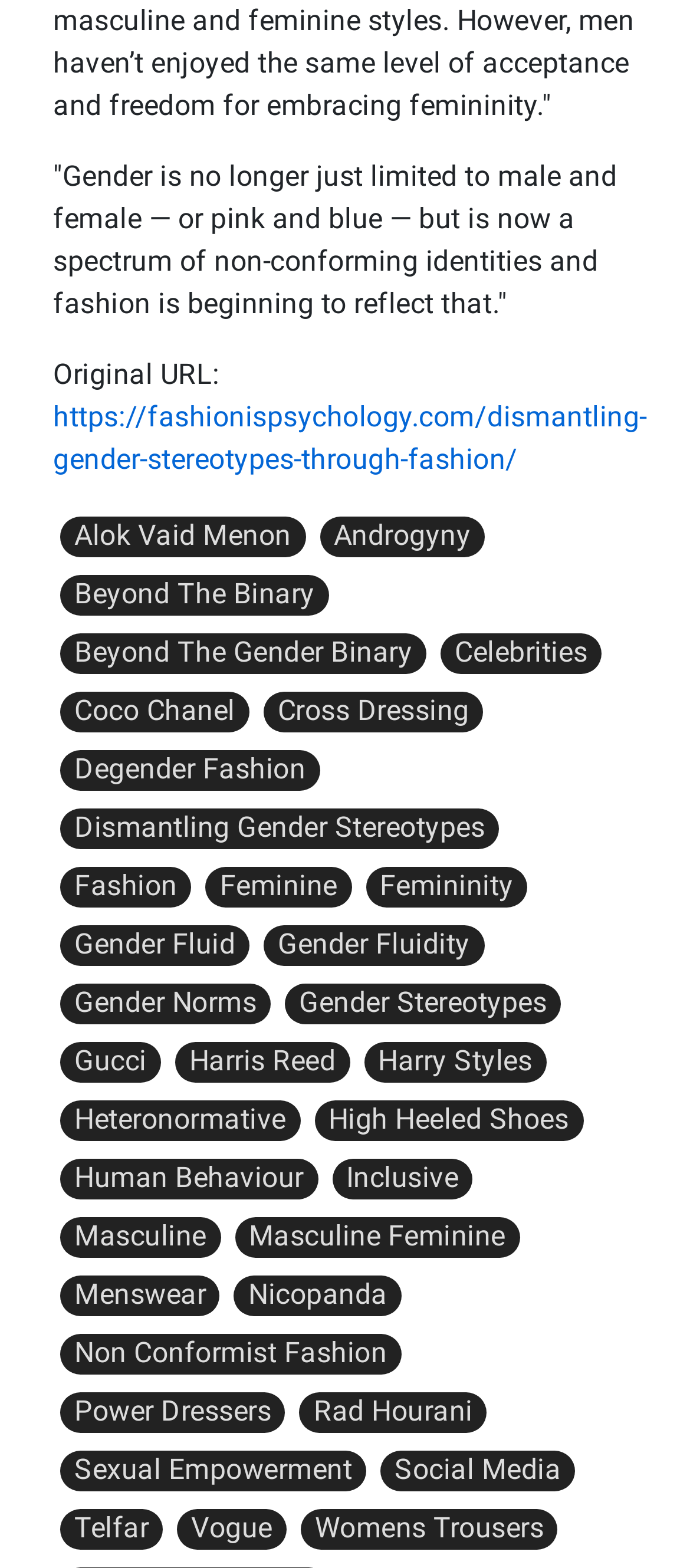Please specify the bounding box coordinates of the clickable region necessary for completing the following instruction: "Read about Coco Chanel's impact on fashion". The coordinates must consist of four float numbers between 0 and 1, i.e., [left, top, right, bottom].

[0.087, 0.442, 0.361, 0.468]